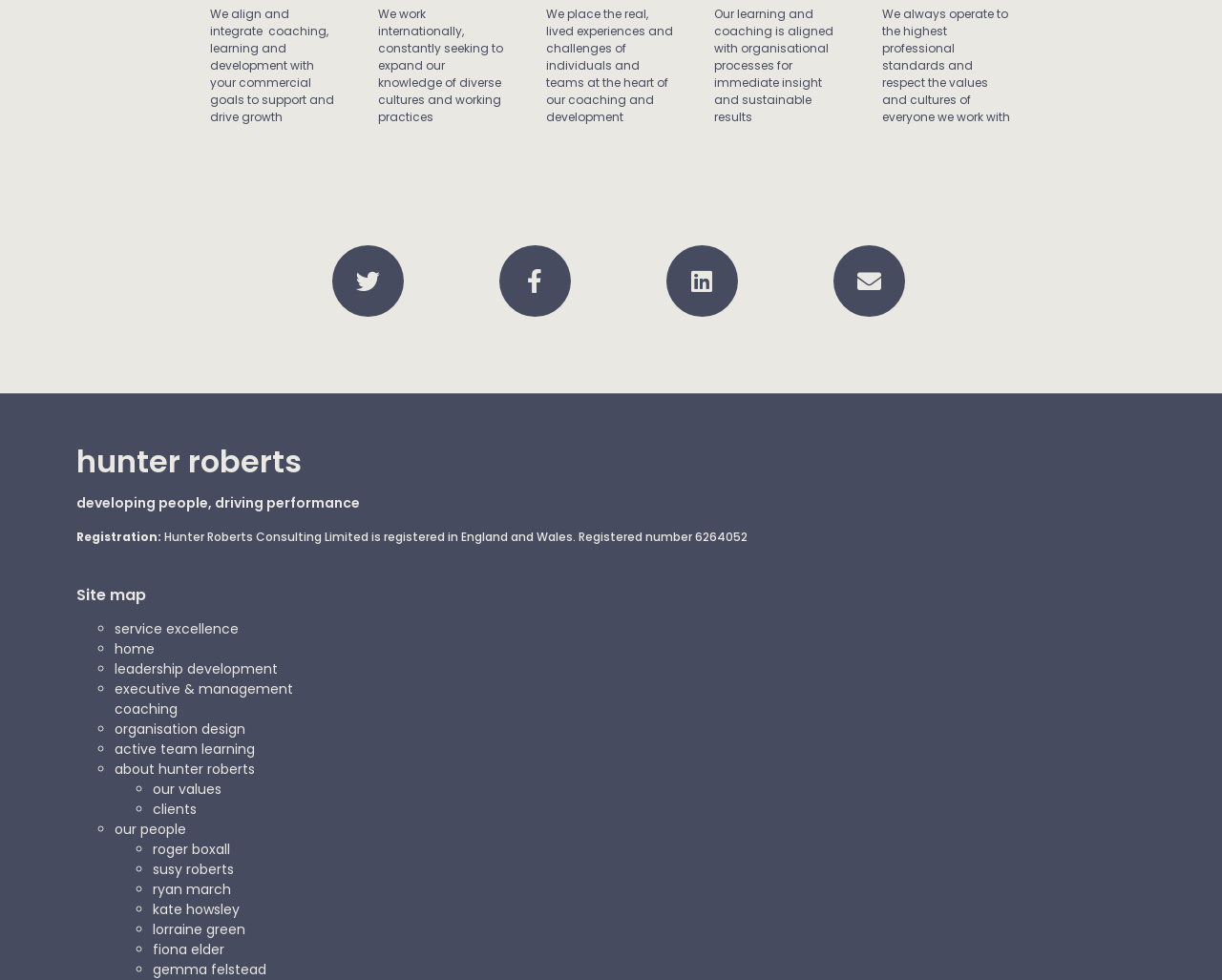What is the topic of the 'service excellence' link?
Answer the question with as much detail as possible.

I found the link with the text 'service excellence' in the list of links under the 'Site map' heading, which suggests that it is related to service excellence.